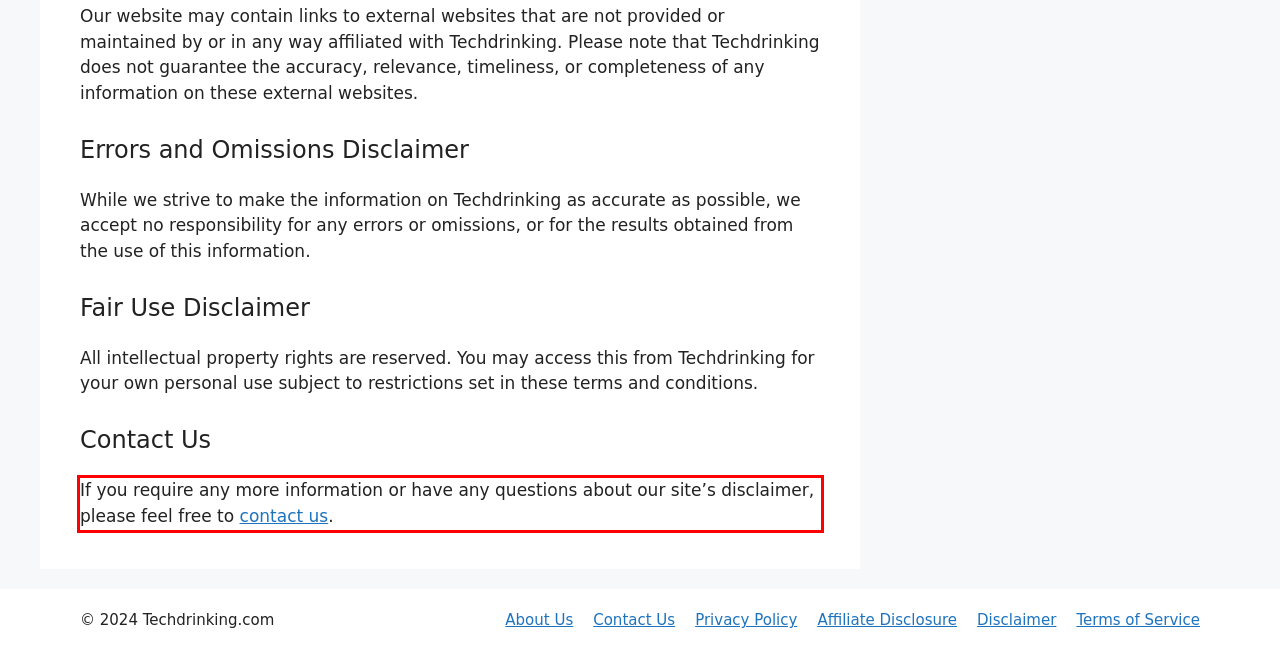You have a screenshot with a red rectangle around a UI element. Recognize and extract the text within this red bounding box using OCR.

If you require any more information or have any questions about our site’s disclaimer, please feel free to contact us.